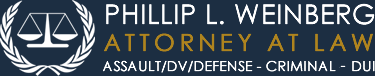Offer a detailed explanation of what is happening in the image.

The image features the professional branding of Phillip L. Weinberg, an attorney specializing in criminal law, particularly in areas related to assault, domestic violence (DV), and DUI defense. The design incorporates a classic emblem of scales of justice, symbolizing fairness and legal representation. The text prominently displays "PHILLIP L. WEINBERG" followed by "ATTORNEY AT LAW," emphasizing his professional title. Below this, the specialties are listed as "ASSAULT/DV/DEFENSE - CRIMINAL - DUI," clearly outlining the focus of his legal practice. The color scheme and layout suggest a blend of professionalism and approachability, aimed at potential clients seeking legal assistance in serious matters.